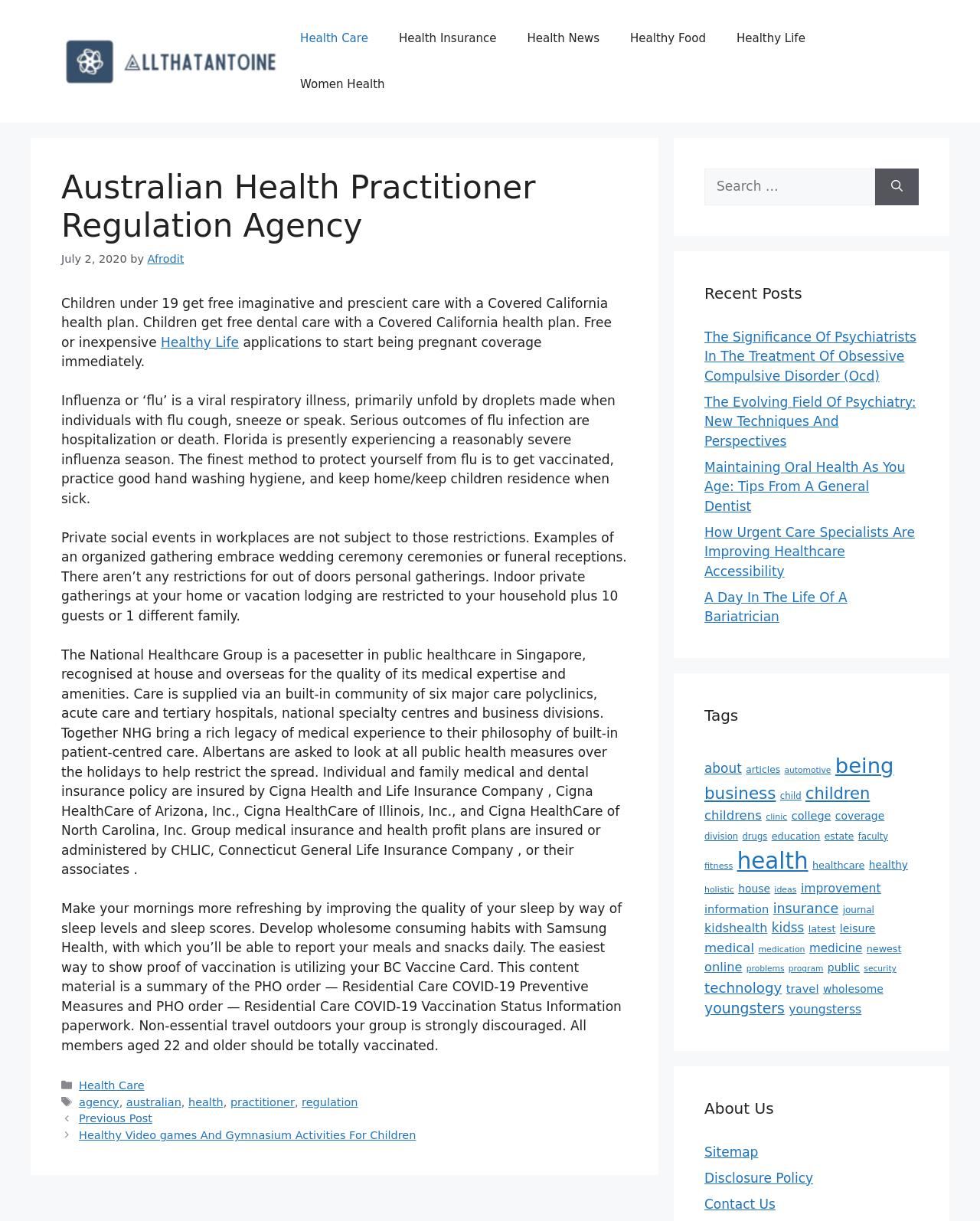Refer to the image and provide an in-depth answer to the question:
What is the category of the tag 'health'?

I found the tag 'health' in the 'Tags' section, and based on the context, I assume it is a category related to health.